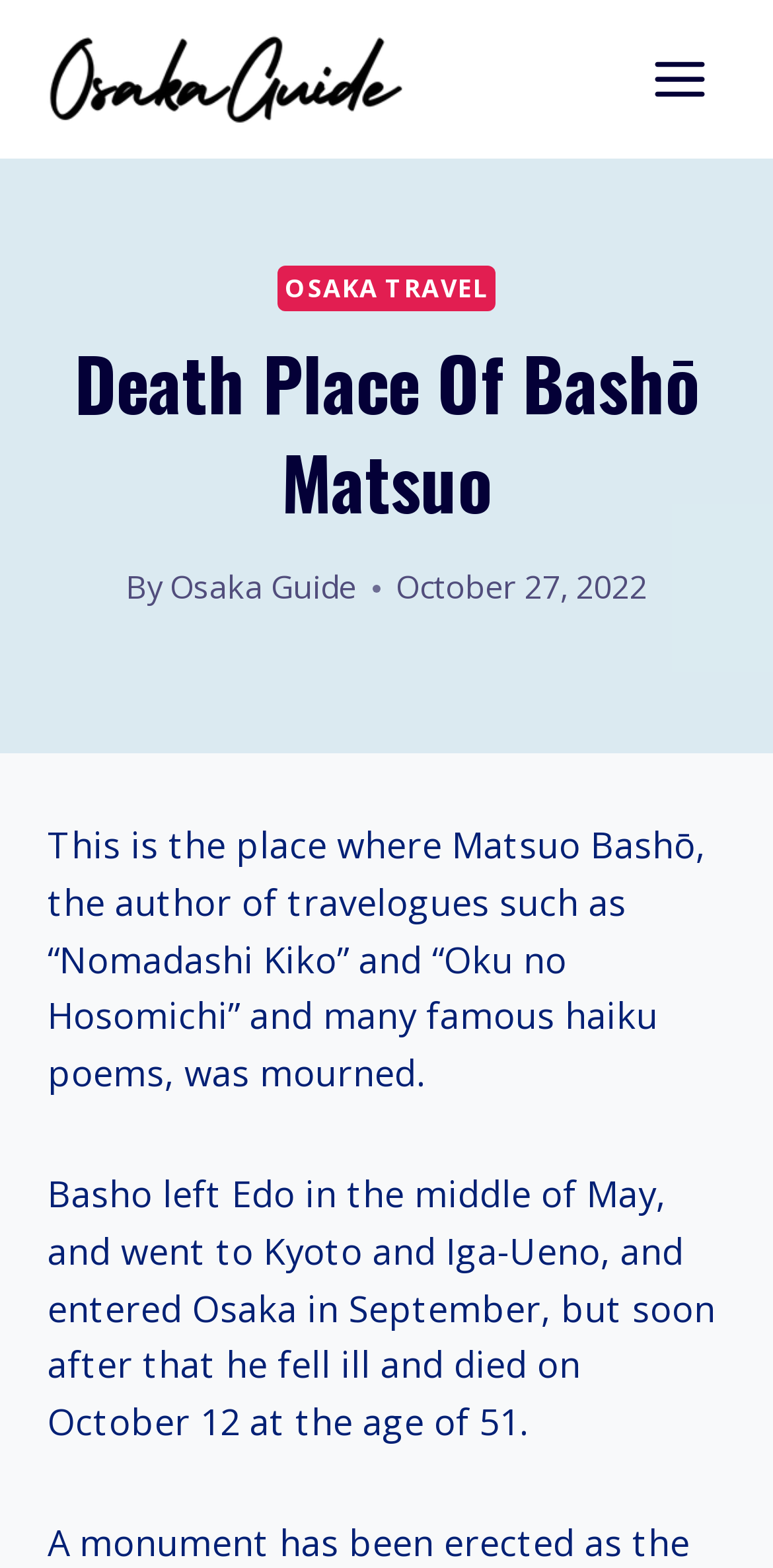What is the name of the travelogue mentioned on this webpage?
Using the screenshot, give a one-word or short phrase answer.

Nomadashi Kiko